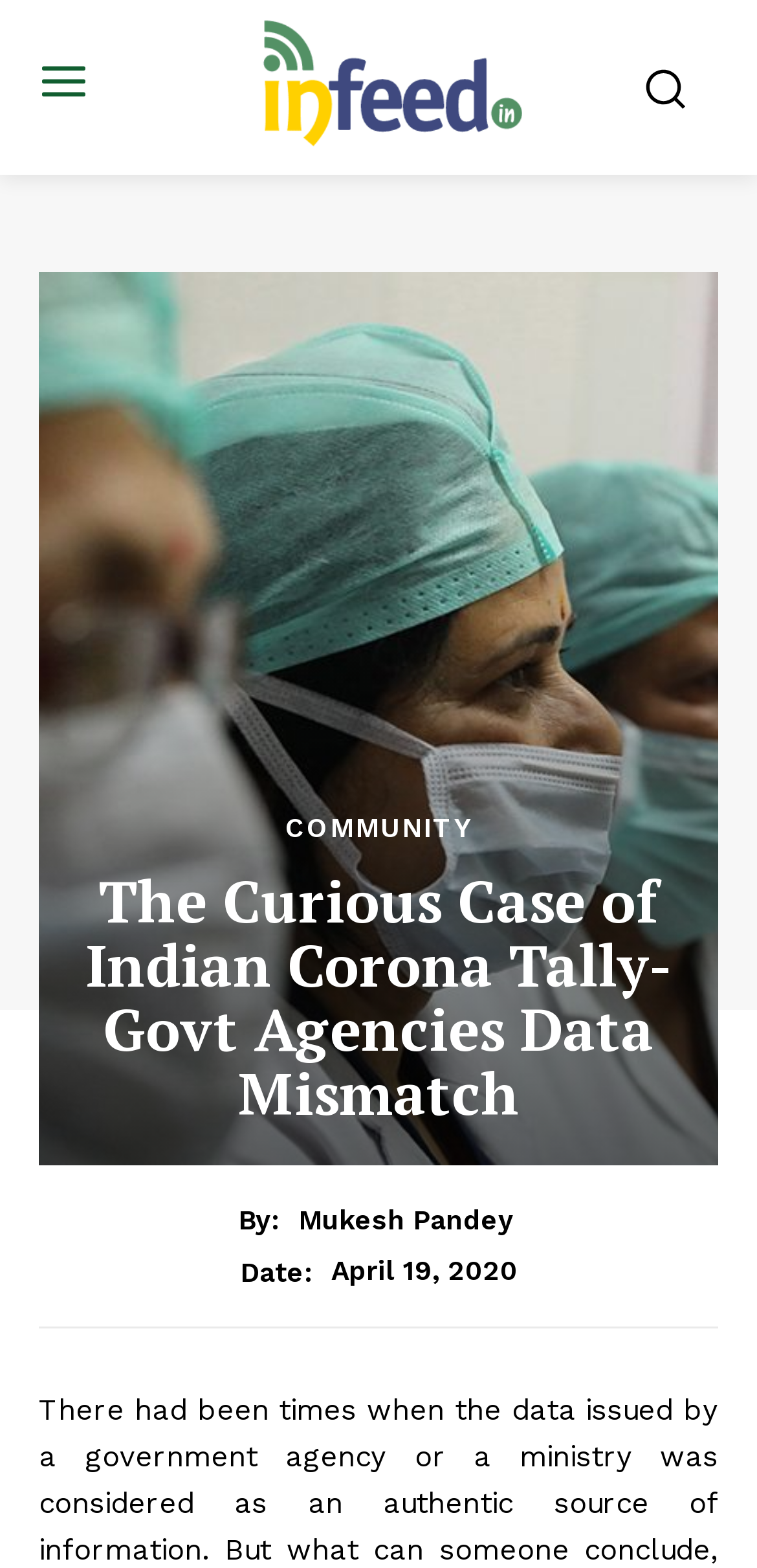What is the logo of this website?
Use the information from the screenshot to give a comprehensive response to the question.

The logo is located at the top-left corner of the webpage, and it is an image element with the text 'Logo'.